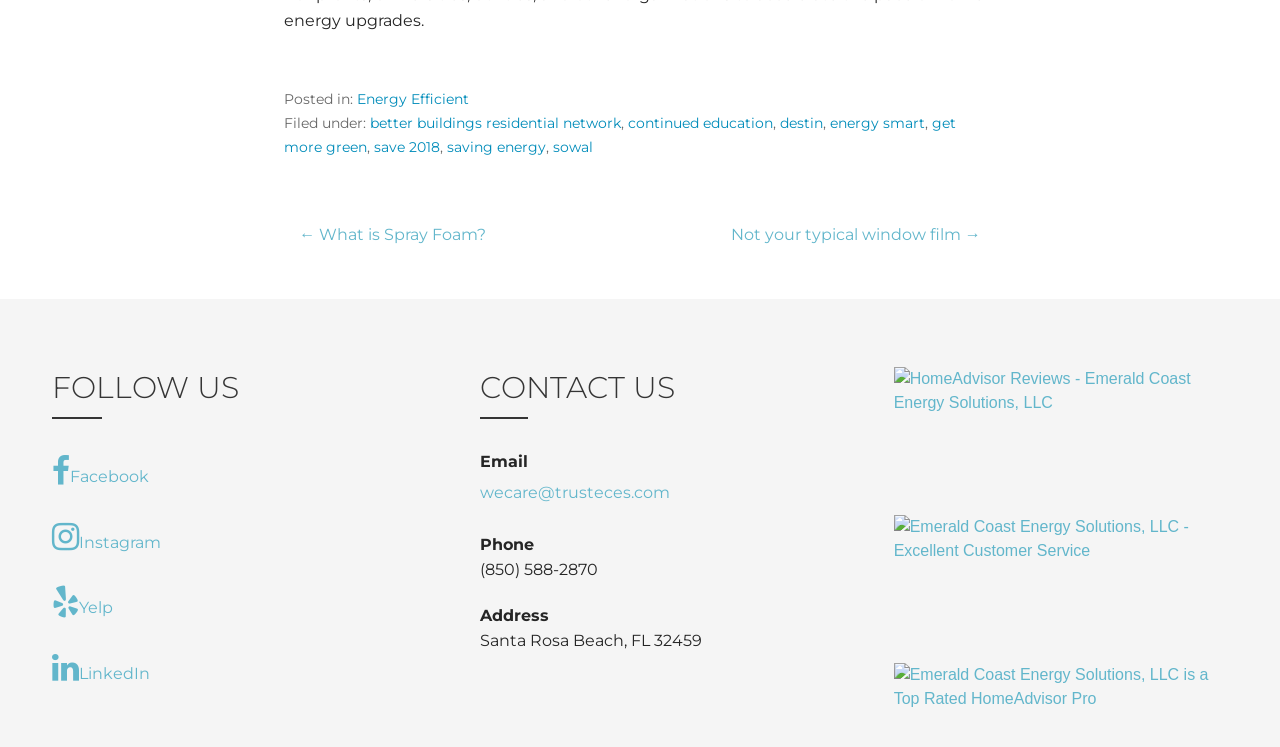Using the element description provided, determine the bounding box coordinates in the format (top-left x, top-left y, bottom-right x, bottom-right y). Ensure that all values are floating point numbers between 0 and 1. Element description: continued education

[0.491, 0.153, 0.604, 0.177]